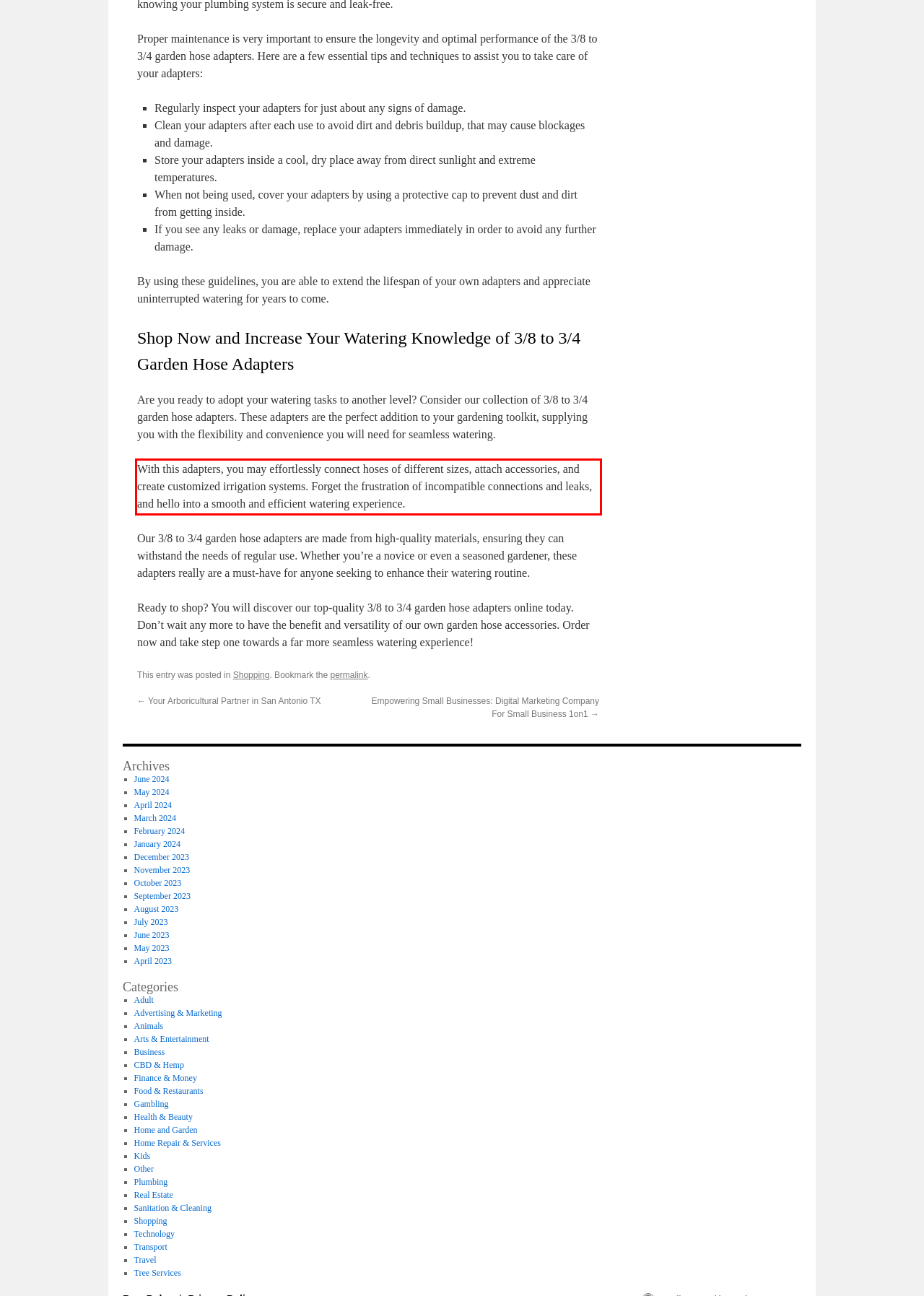You are presented with a screenshot containing a red rectangle. Extract the text found inside this red bounding box.

With this adapters, you may effortlessly connect hoses of different sizes, attach accessories, and create customized irrigation systems. Forget the frustration of incompatible connections and leaks, and hello into a smooth and efficient watering experience.